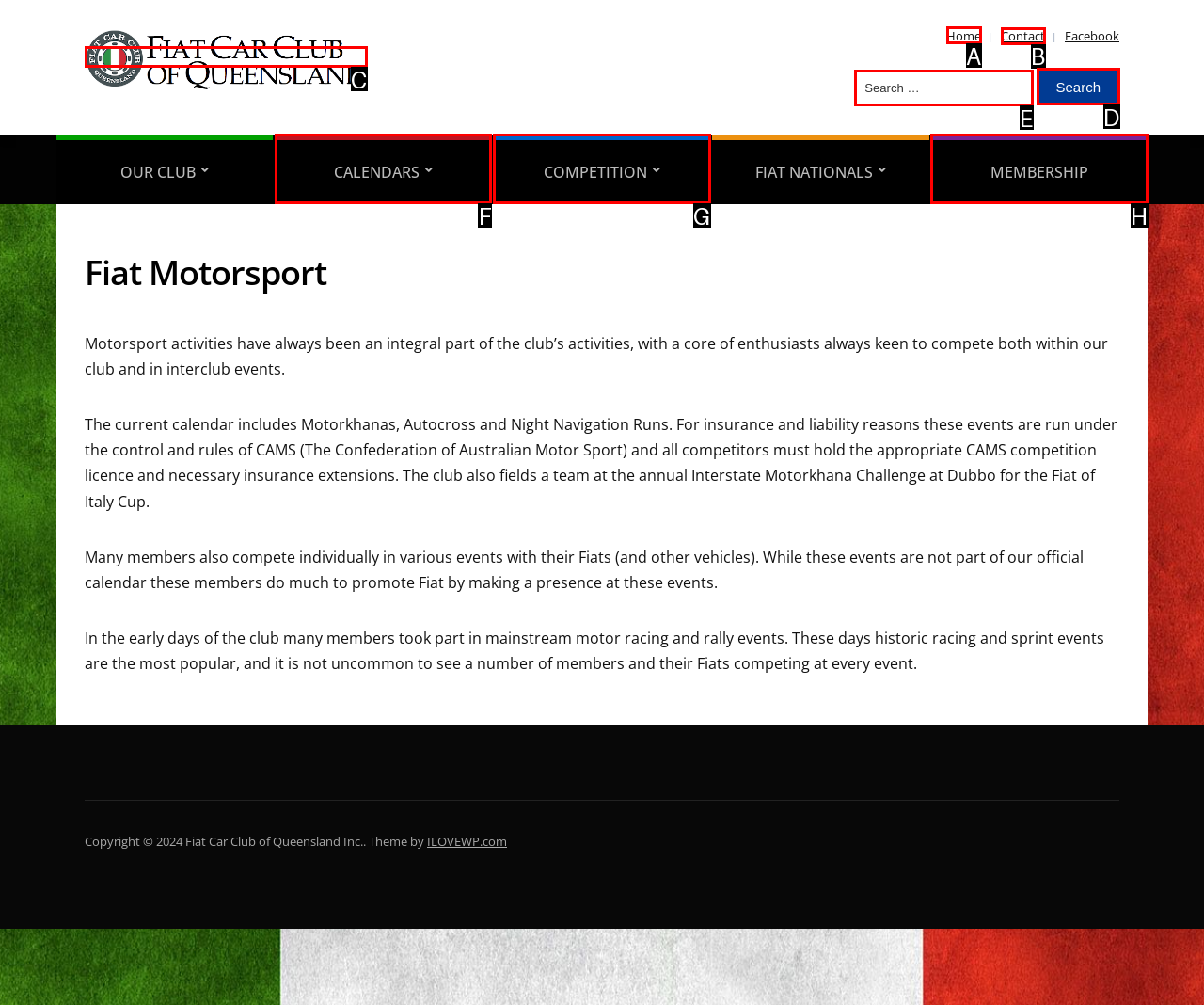Given the task: Click the Home link, point out the letter of the appropriate UI element from the marked options in the screenshot.

A